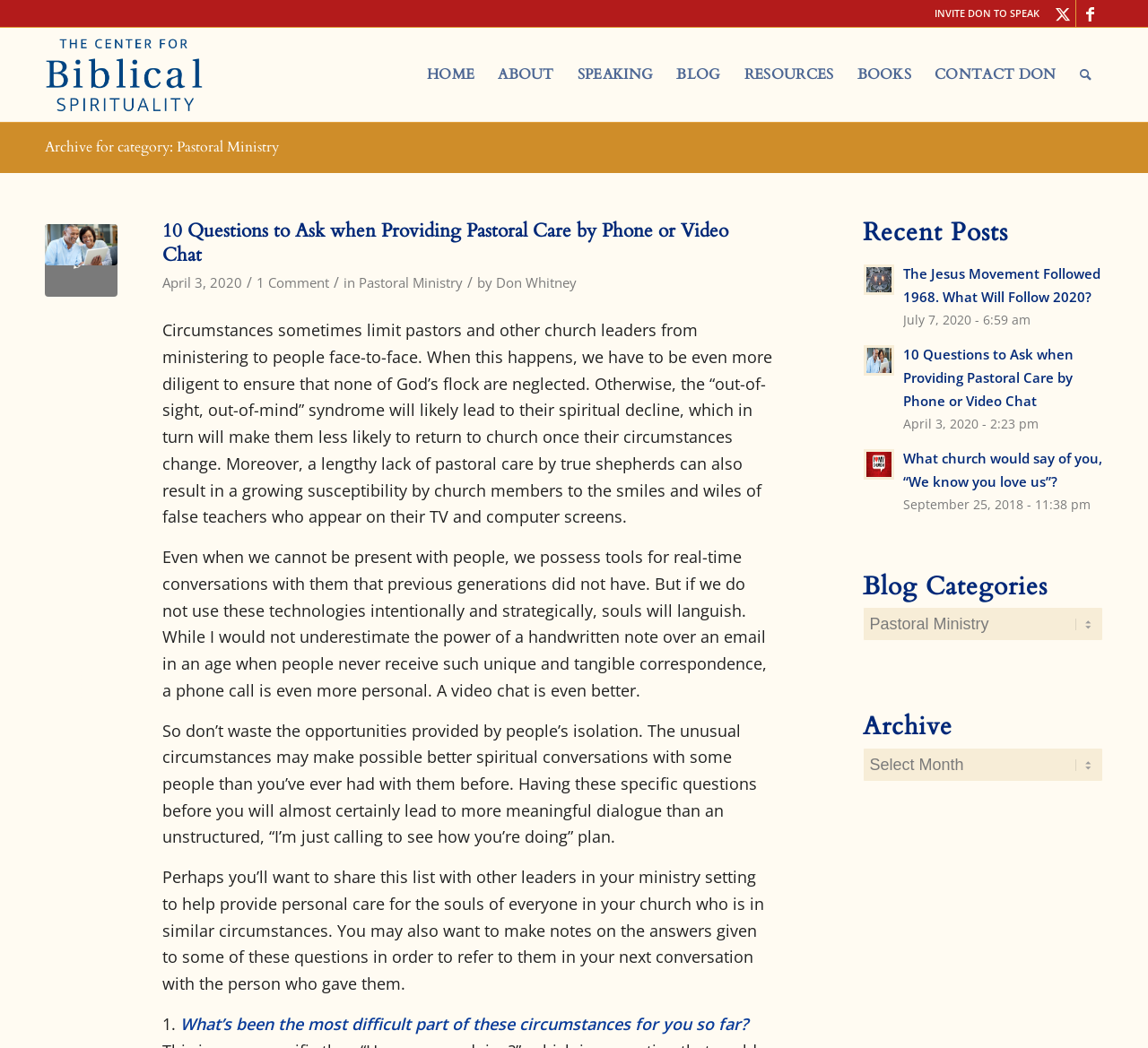Indicate the bounding box coordinates of the element that needs to be clicked to satisfy the following instruction: "View recent posts". The coordinates should be four float numbers between 0 and 1, i.e., [left, top, right, bottom].

[0.752, 0.209, 0.961, 0.235]